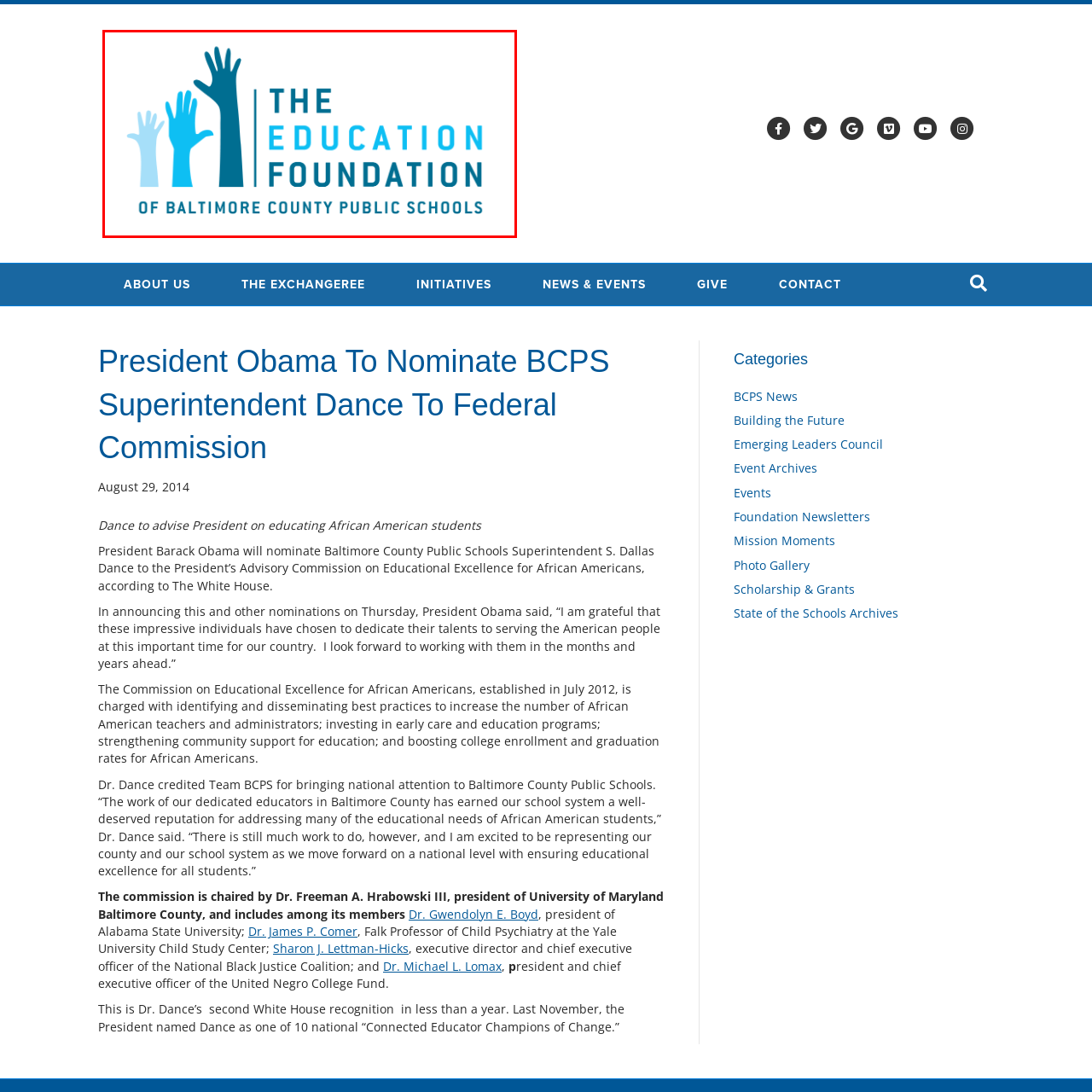Offer a comprehensive description of the image enclosed by the red box.

The image features the logo of "The Education Foundation of Baltimore County Public Schools." The design incorporates various shades of blue, showcasing an artistic representation of hands raised, symbolizing community support and engagement in education. The text is prominently displayed alongside the imagery, emphasizing the foundation's commitment to enhancing educational initiatives within the Baltimore County Public Schools. The logo reflects a blend of professionalism and approachability, representing the foundation's mission to foster educational excellence and support for students and educators alike.